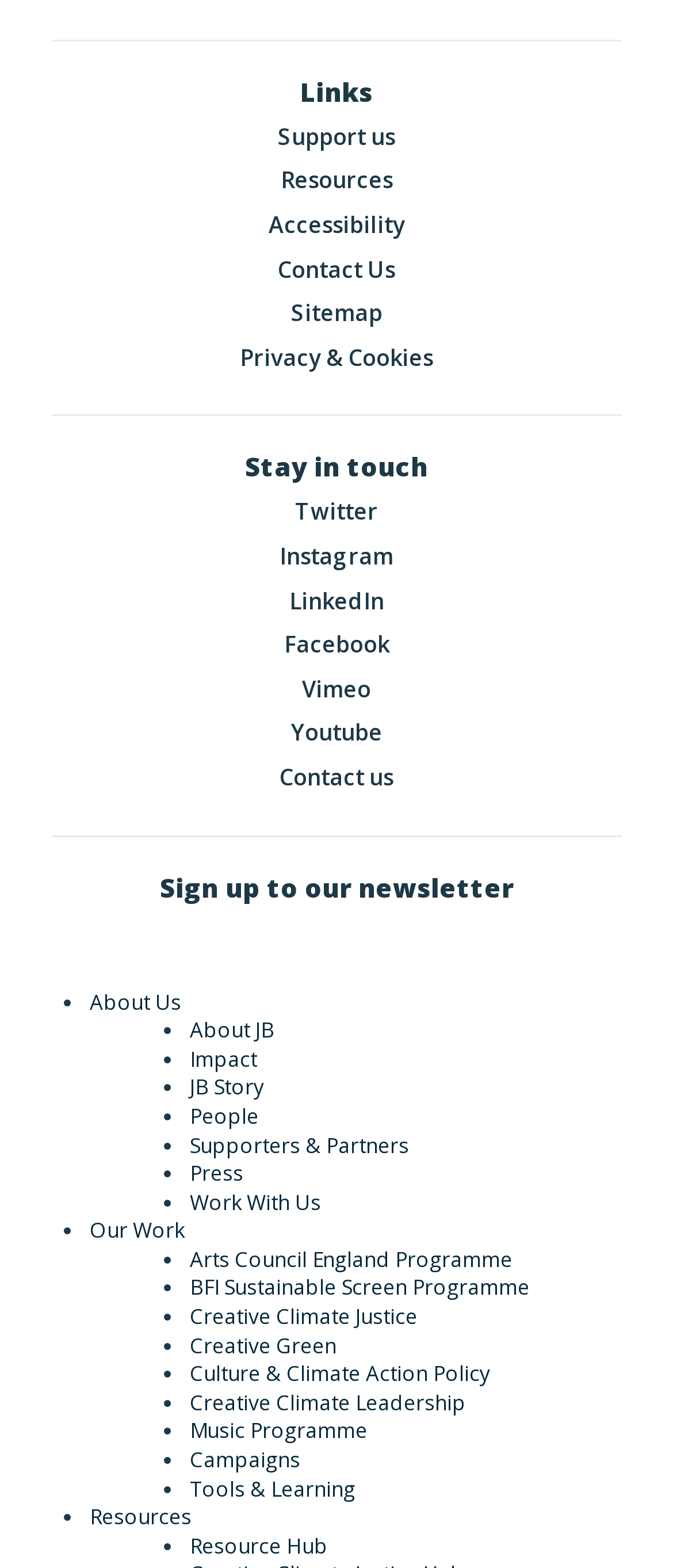Please determine the bounding box coordinates for the element that should be clicked to follow these instructions: "Visit Twitter".

[0.438, 0.316, 0.562, 0.336]